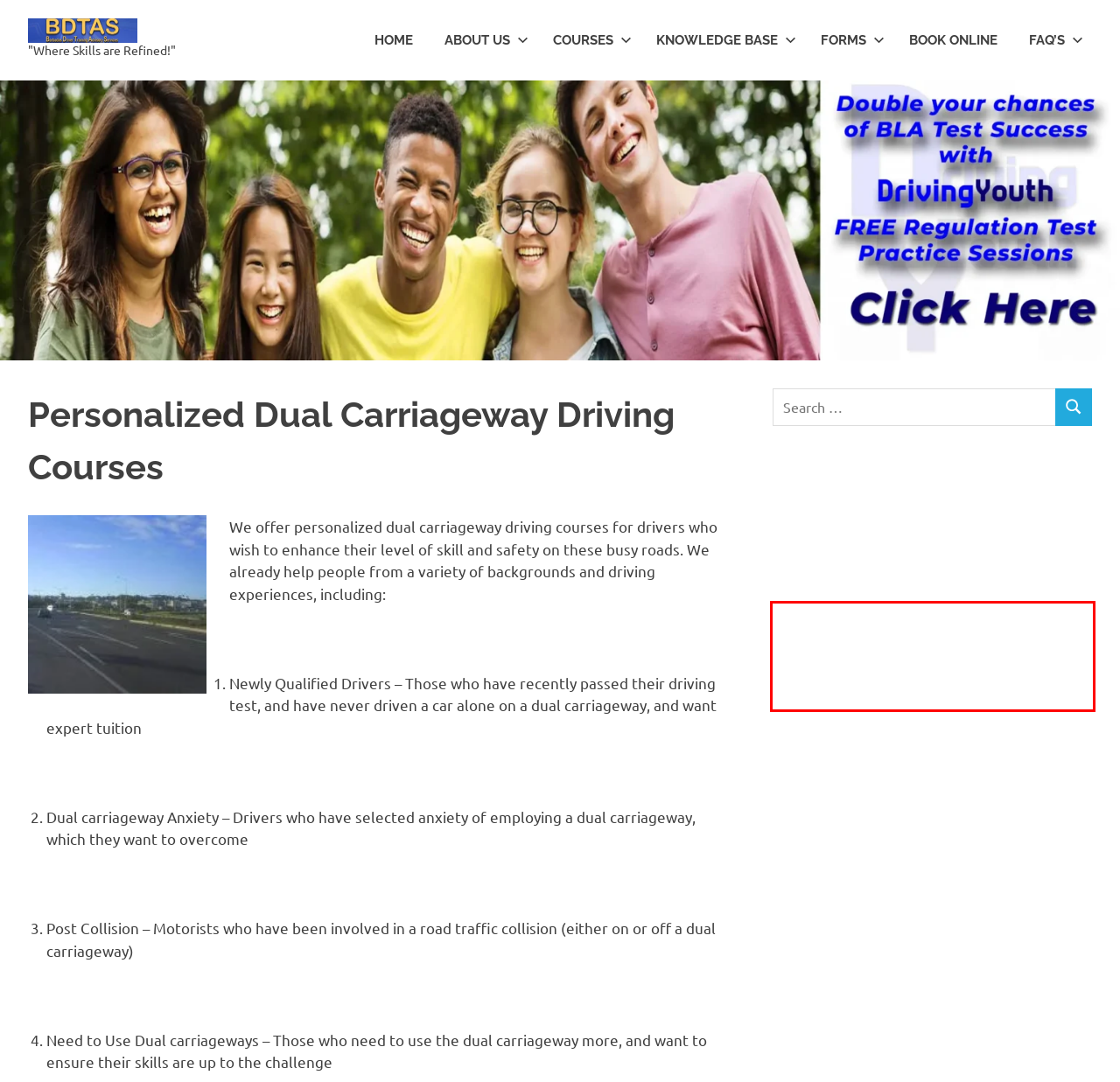In the screenshot of the webpage, find the red bounding box and perform OCR to obtain the text content restricted within this red bounding box.

We will never discriminate against any client and will give you the time to relax and improve your driving experience. Empathising with all students, we can re-establish your confidence on the road, in any vehicle, and any situation.